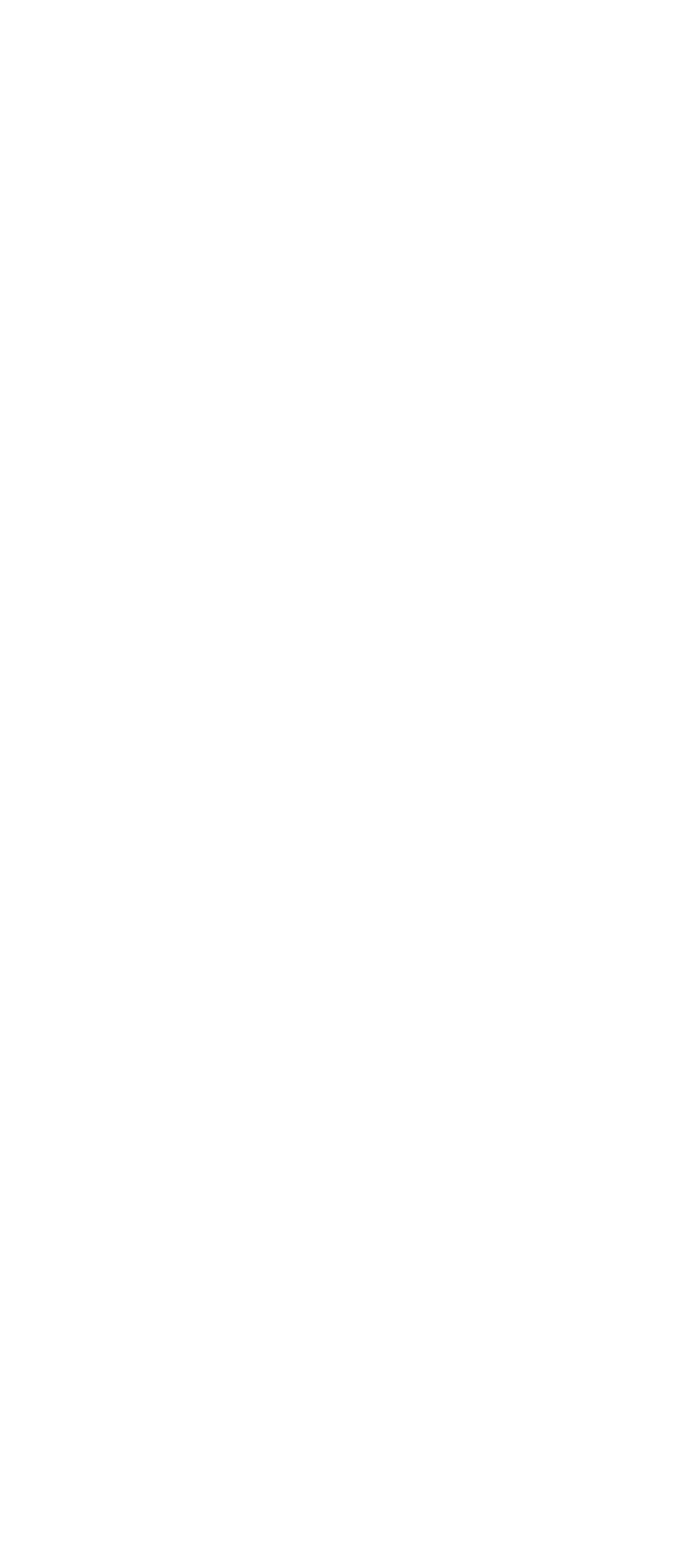How many categories are listed on the webpage? Using the information from the screenshot, answer with a single word or phrase.

7